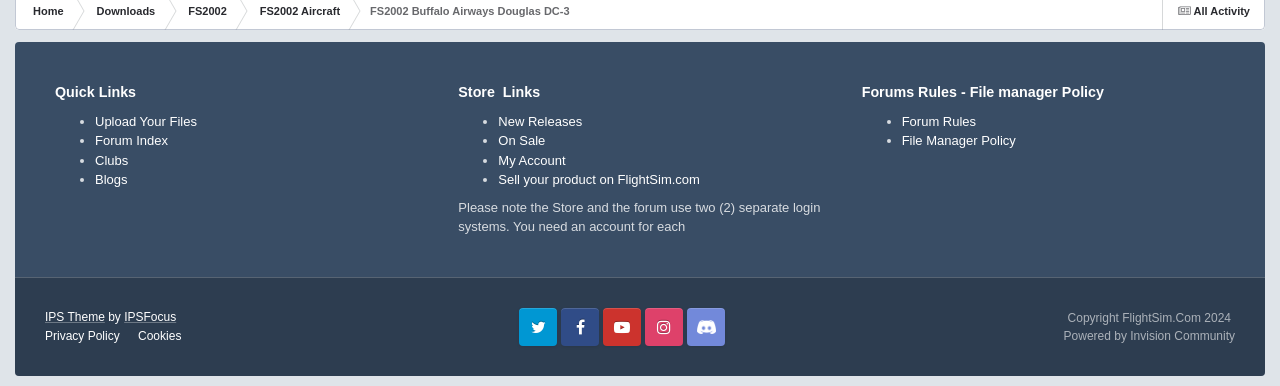Identify the bounding box coordinates for the element you need to click to achieve the following task: "Click on Upload Your Files". The coordinates must be four float values ranging from 0 to 1, formatted as [left, top, right, bottom].

[0.074, 0.295, 0.154, 0.334]